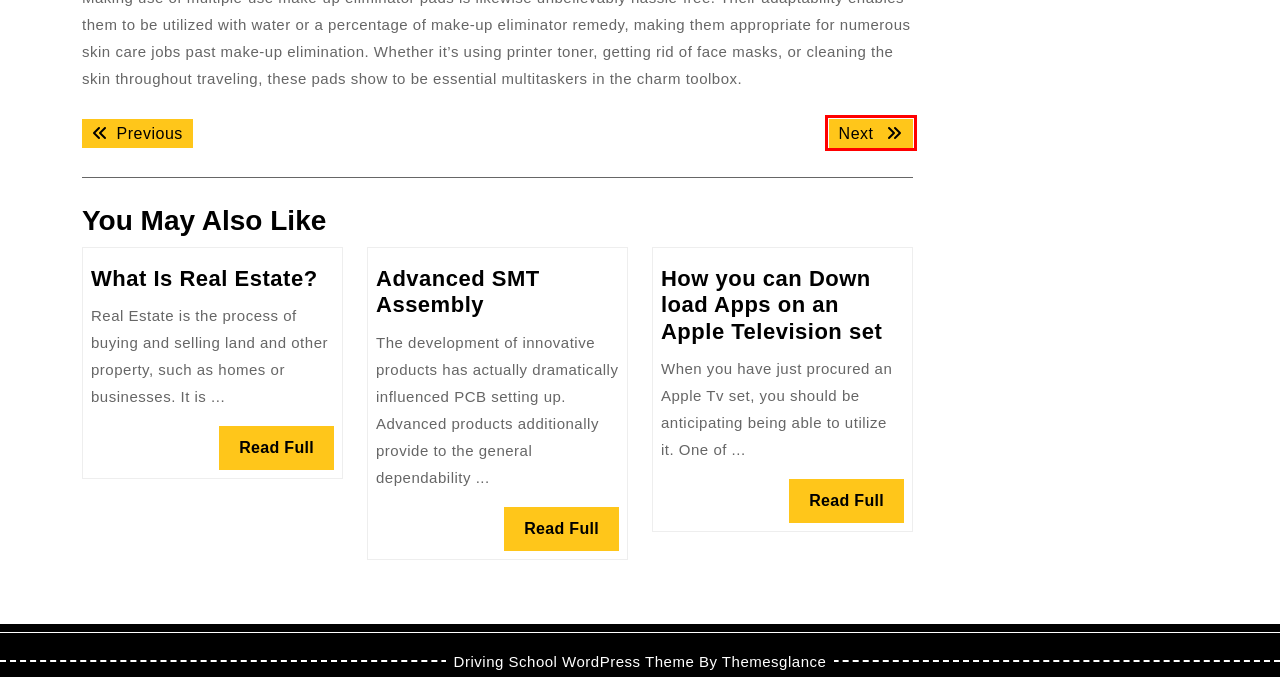Inspect the provided webpage screenshot, concentrating on the element within the red bounding box. Select the description that best represents the new webpage after you click the highlighted element. Here are the candidates:
A. Book & Writing – G0i
B. Gaming – G0i
C. February 10, 2024 – G0i
D. Smoking – The Easiest Most Successful Way Stop – G0i
E. What Is Real Estate? – G0i
F. How you can Down load Apps on an Apple Television set – G0i
G. Advanced SMT Assembly – G0i
H. How To Quit Smoking Cigarettes – G0i

H